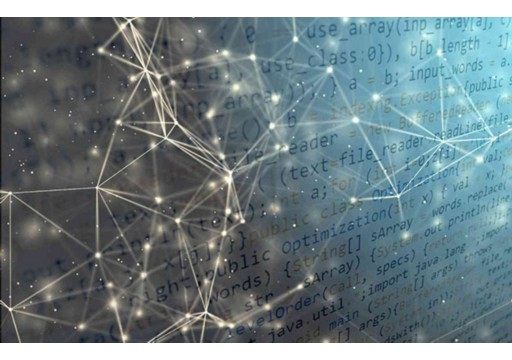Offer an in-depth caption for the image.

The image features a visually striking representation of a network or blockchain theme, characterized by interconnected lines and glowing nodes against a backdrop of code. The intricate web-like structure symbolizes the complex relationships and data exchange inherent in technology, especially within the fields of blockchain and cryptocurrency. The faint text in the background conveys a coding environment, possibly showcasing programming languages or algorithms, emphasizing the technical foundation behind decentralized systems. This artwork beautifully encapsulates the fusion of coding and networking, illuminating the foundational elements of modern digital transactions and data integrity.